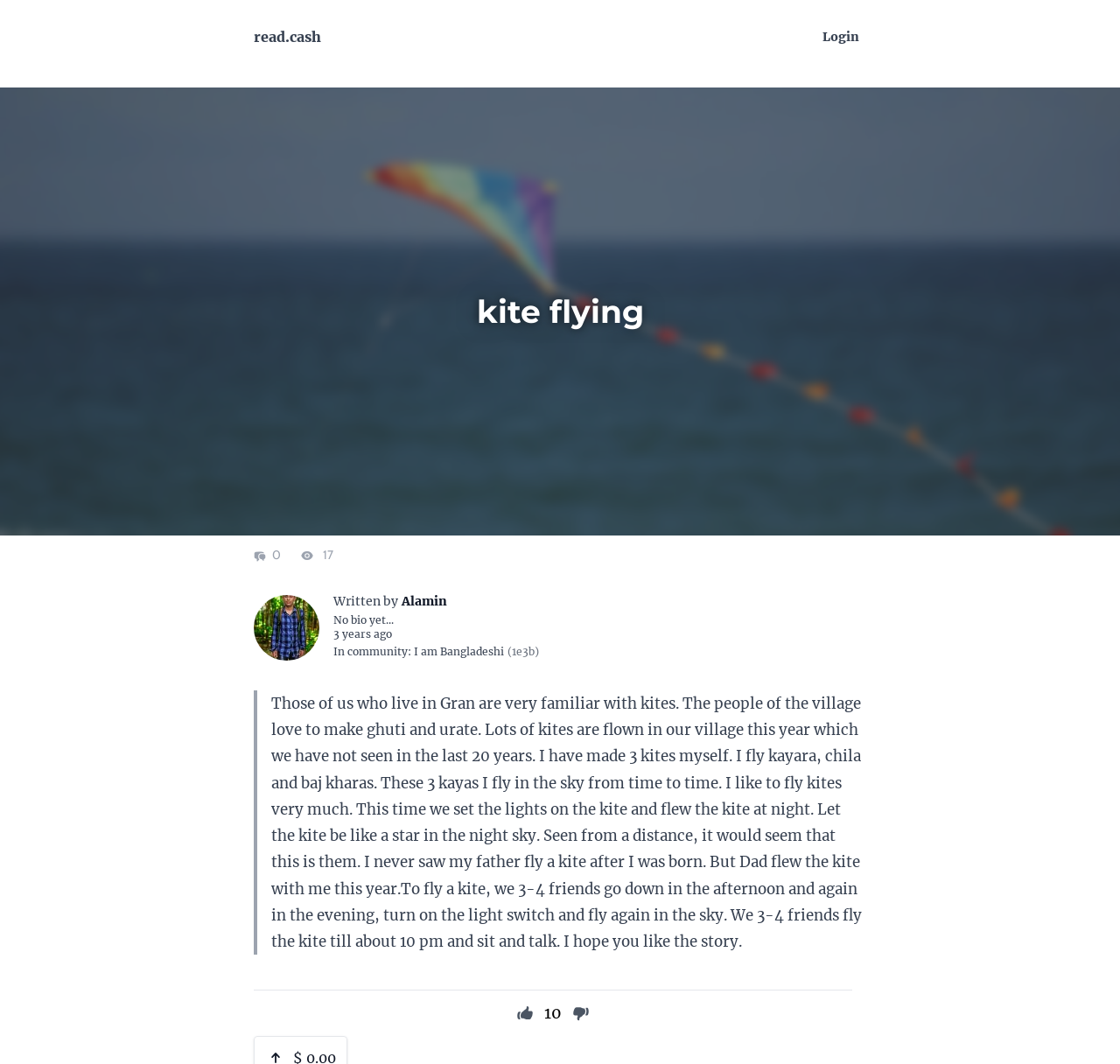Using the description "I am Bangladeshi(1e3b)", locate and provide the bounding box of the UI element.

[0.37, 0.606, 0.481, 0.618]